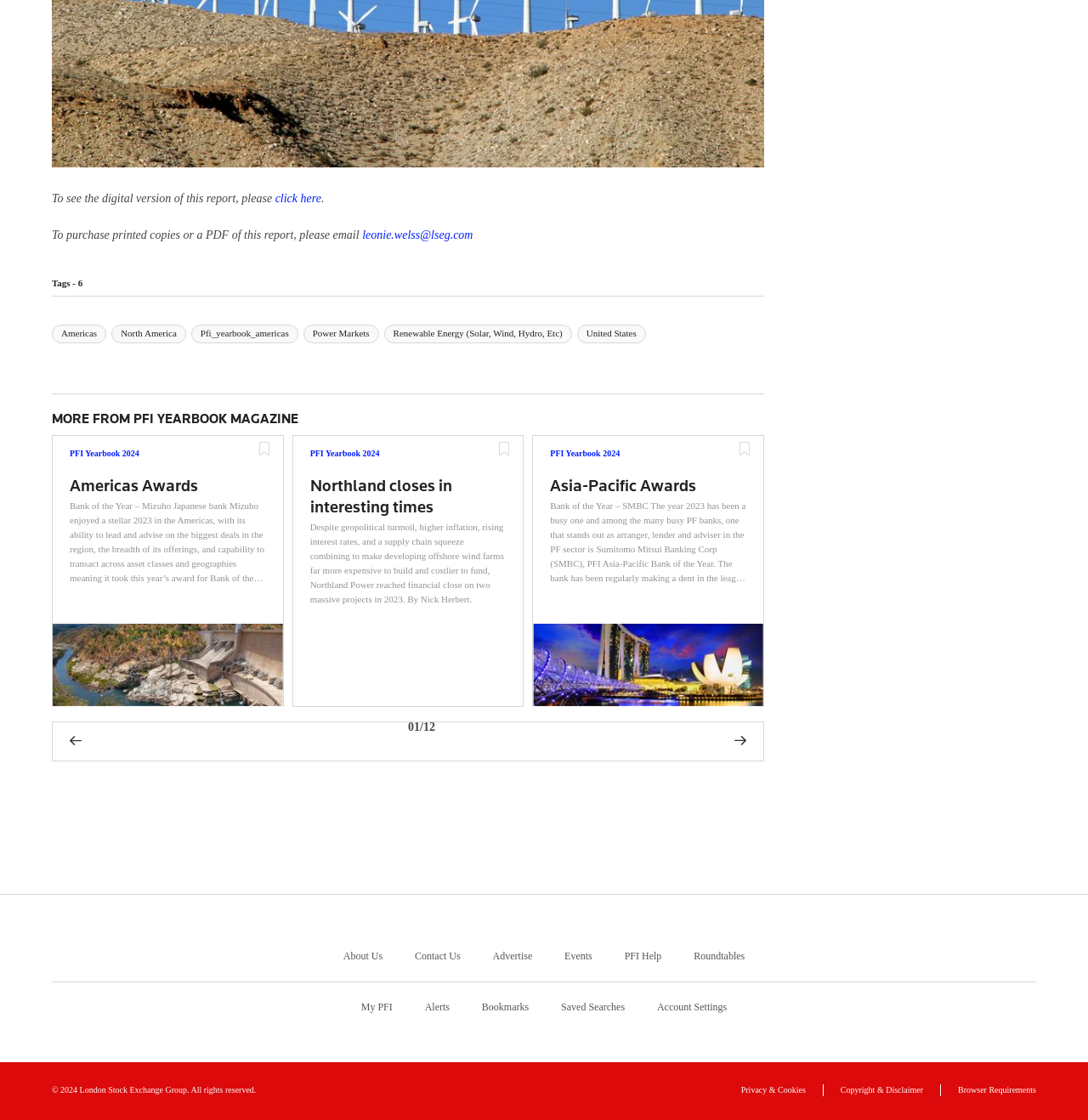Please locate the bounding box coordinates for the element that should be clicked to achieve the following instruction: "email to purchase printed copies or a PDF of this report". Ensure the coordinates are given as four float numbers between 0 and 1, i.e., [left, top, right, bottom].

[0.333, 0.204, 0.435, 0.216]